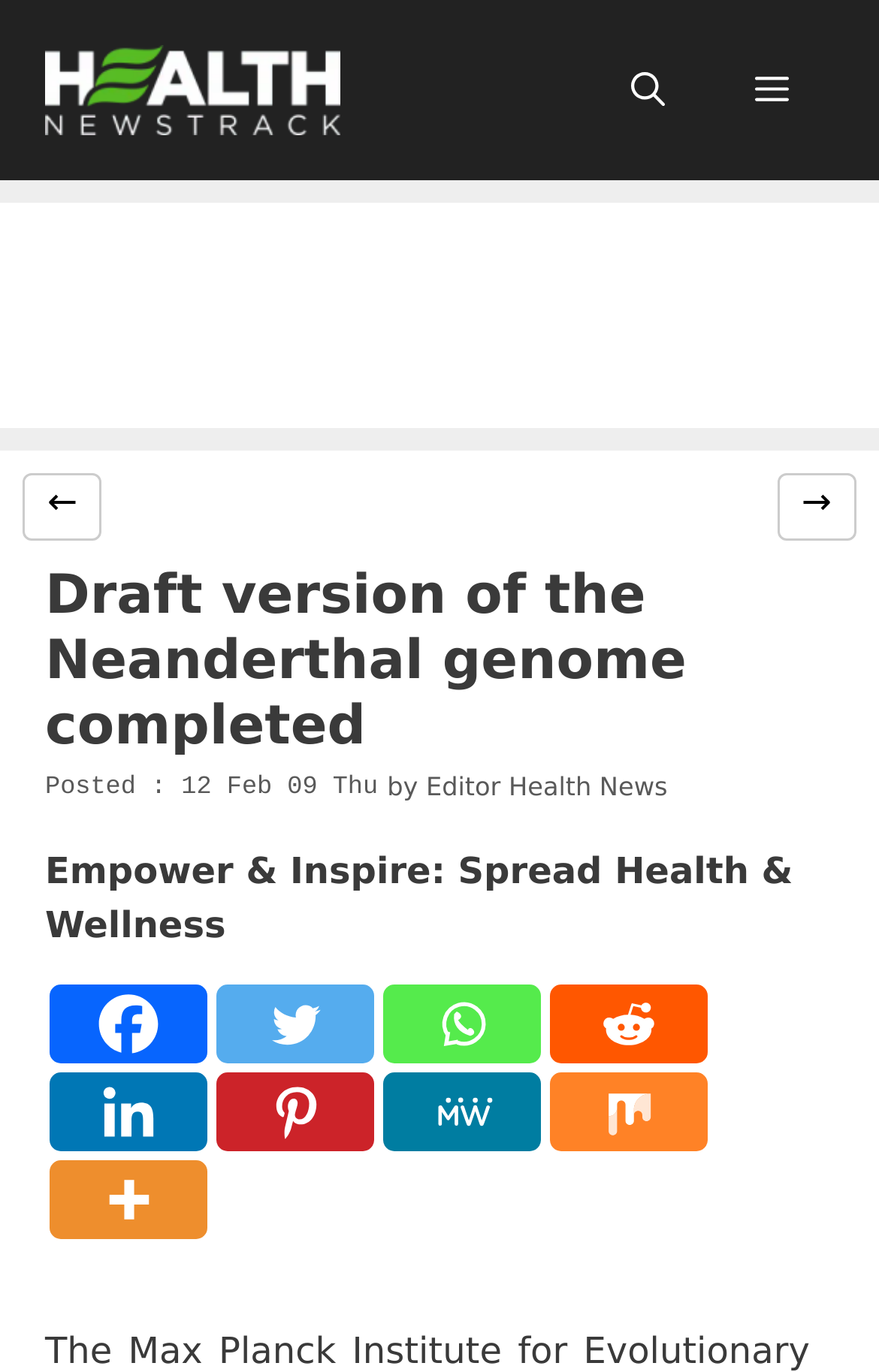Determine the coordinates of the bounding box for the clickable area needed to execute this instruction: "Click on Facebook".

[0.056, 0.717, 0.236, 0.775]